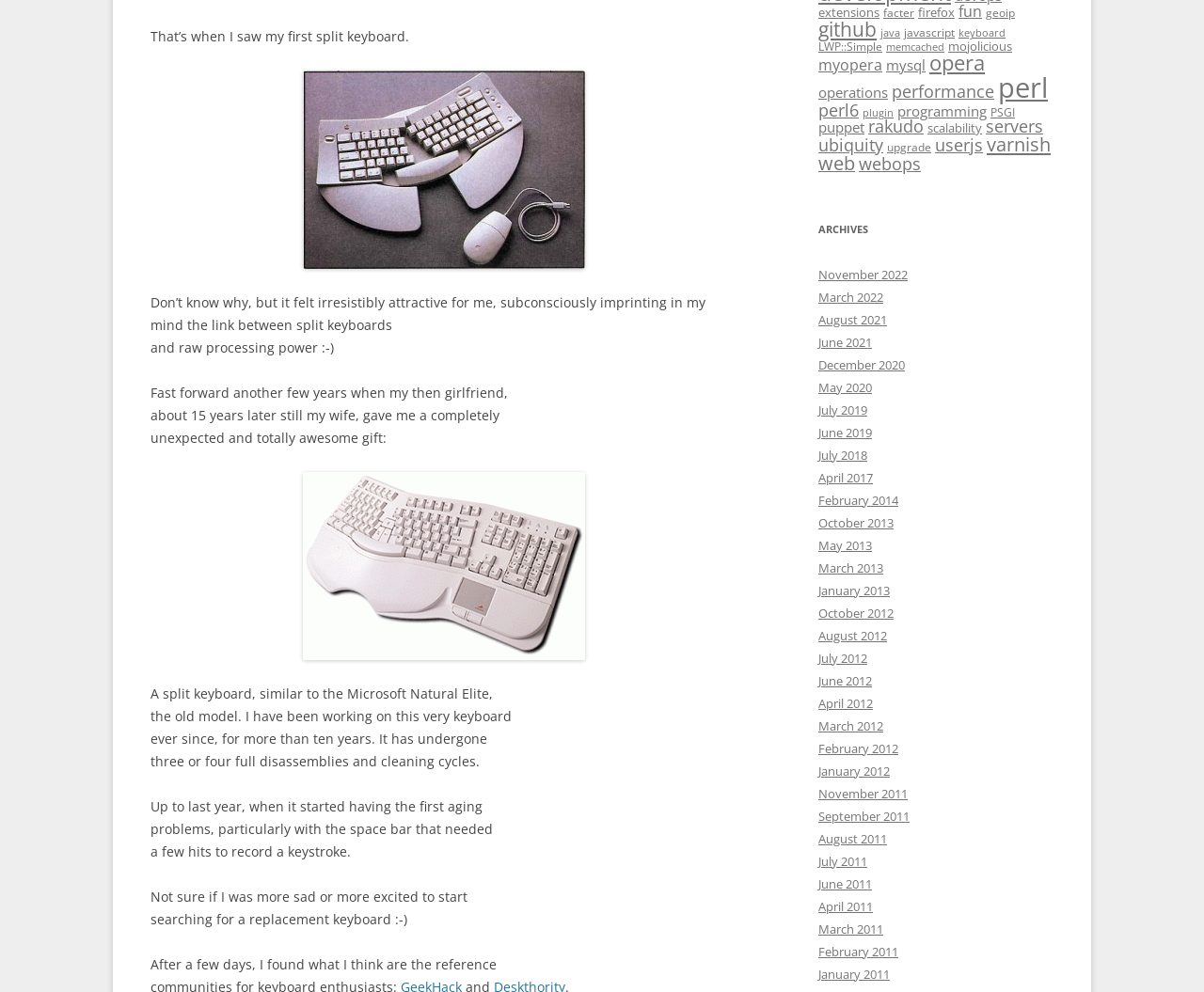Determine the bounding box coordinates of the UI element that matches the following description: "April 2017". The coordinates should be four float numbers between 0 and 1 in the format [left, top, right, bottom].

[0.68, 0.473, 0.725, 0.49]